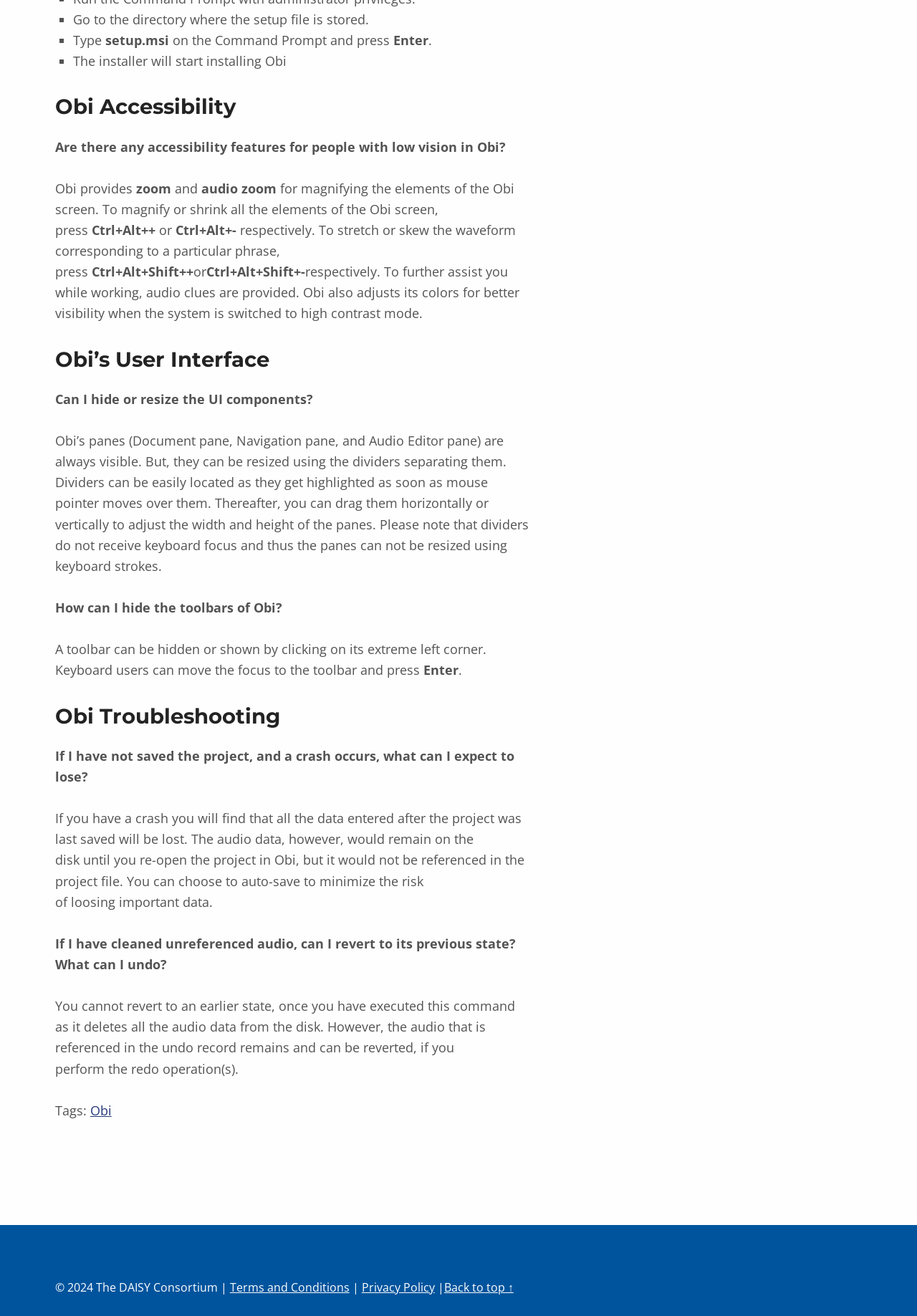Using floating point numbers between 0 and 1, provide the bounding box coordinates in the format (top-left x, top-left y, bottom-right x, bottom-right y). Locate the UI element described here: Back to top ↑

[0.484, 0.972, 0.56, 0.984]